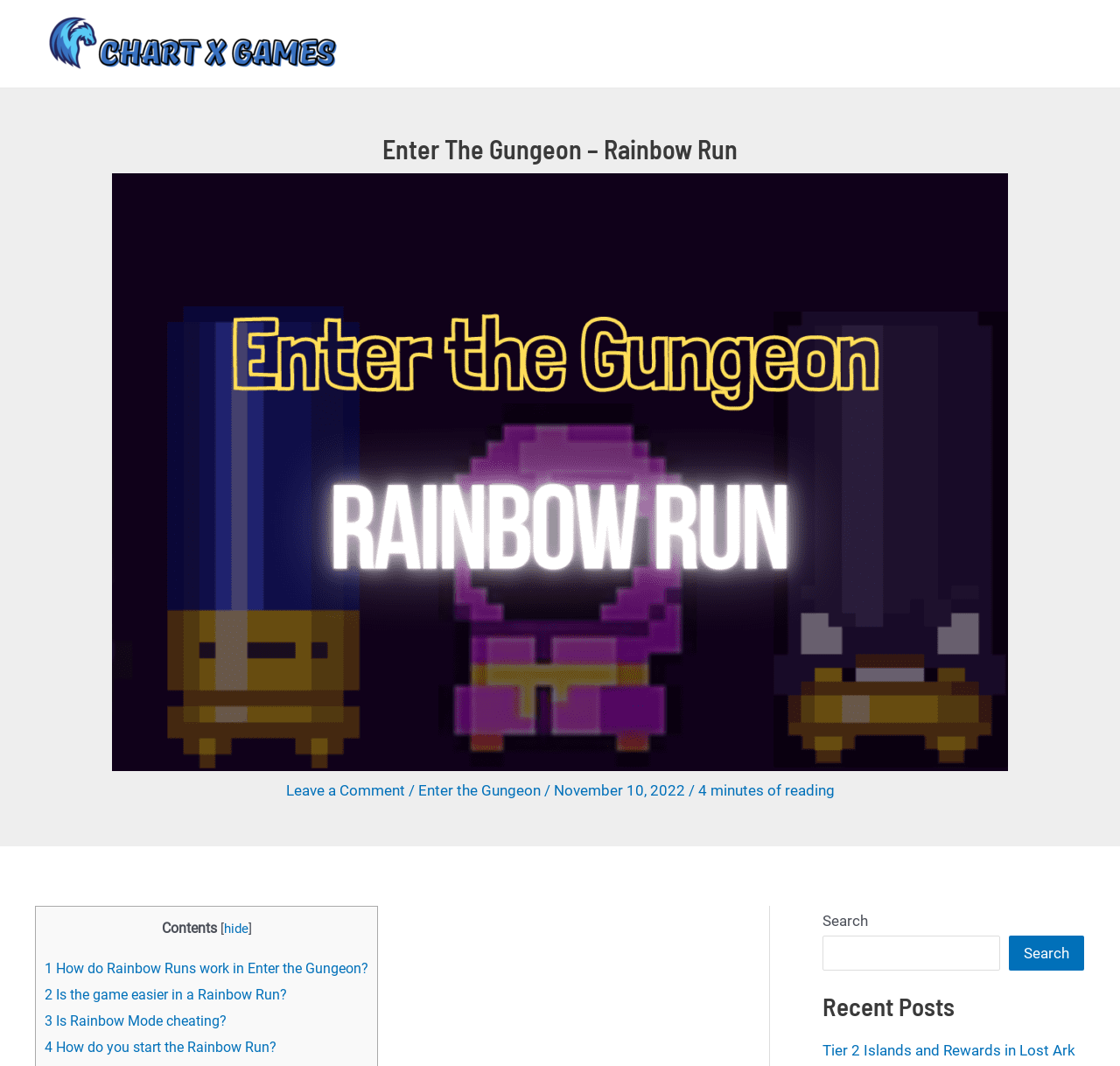What is the purpose of the search box at the bottom of the page?
Answer the question in as much detail as possible.

The search box at the bottom of the page allows users to search the website for specific content, as indicated by the text 'Search' next to the search box.